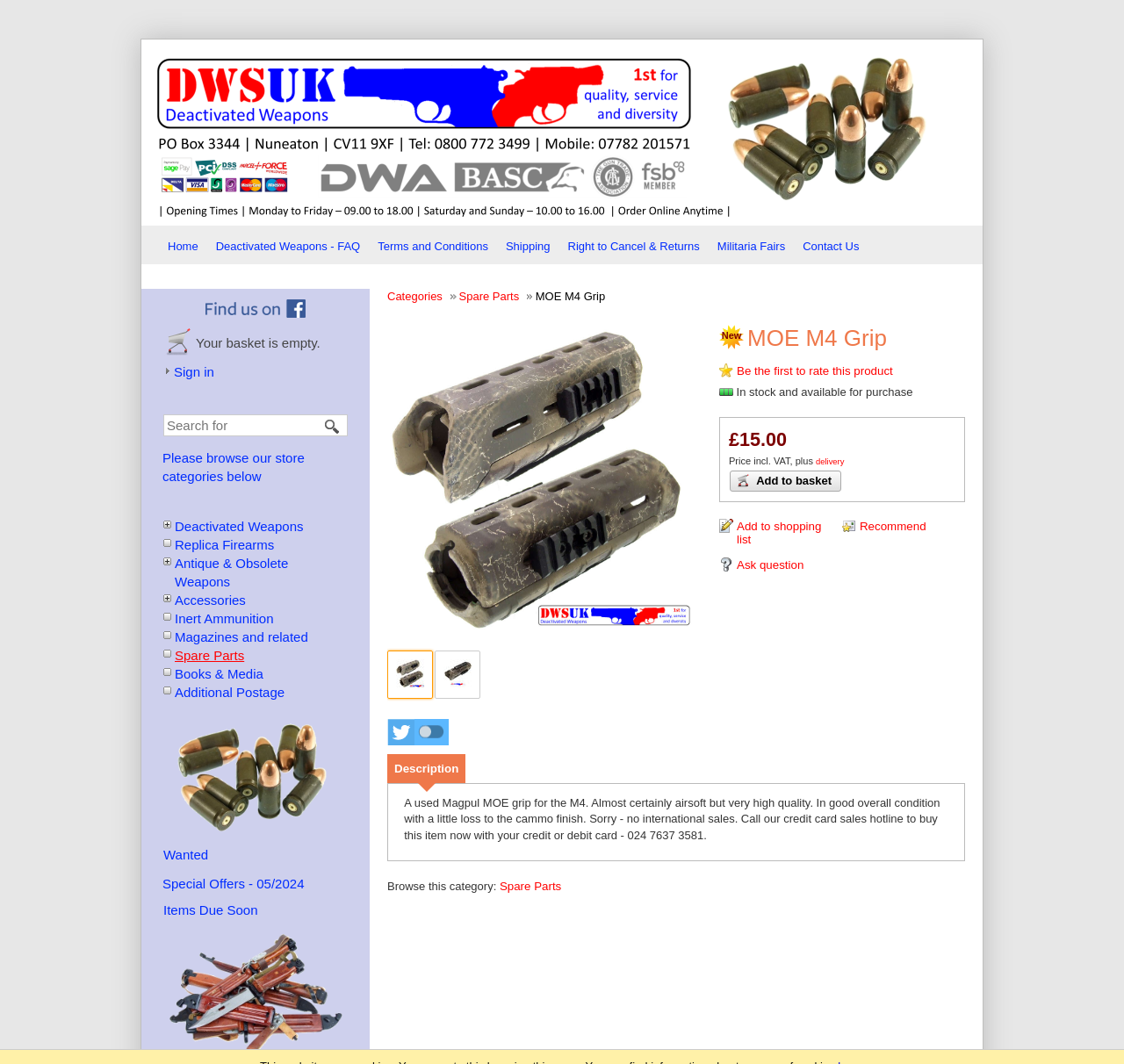What is the category of the MOE M4 Grip?
Answer the question with a detailed and thorough explanation.

The category of the MOE M4 Grip can be found on the product page, where it is listed under the category 'Spare Parts'.